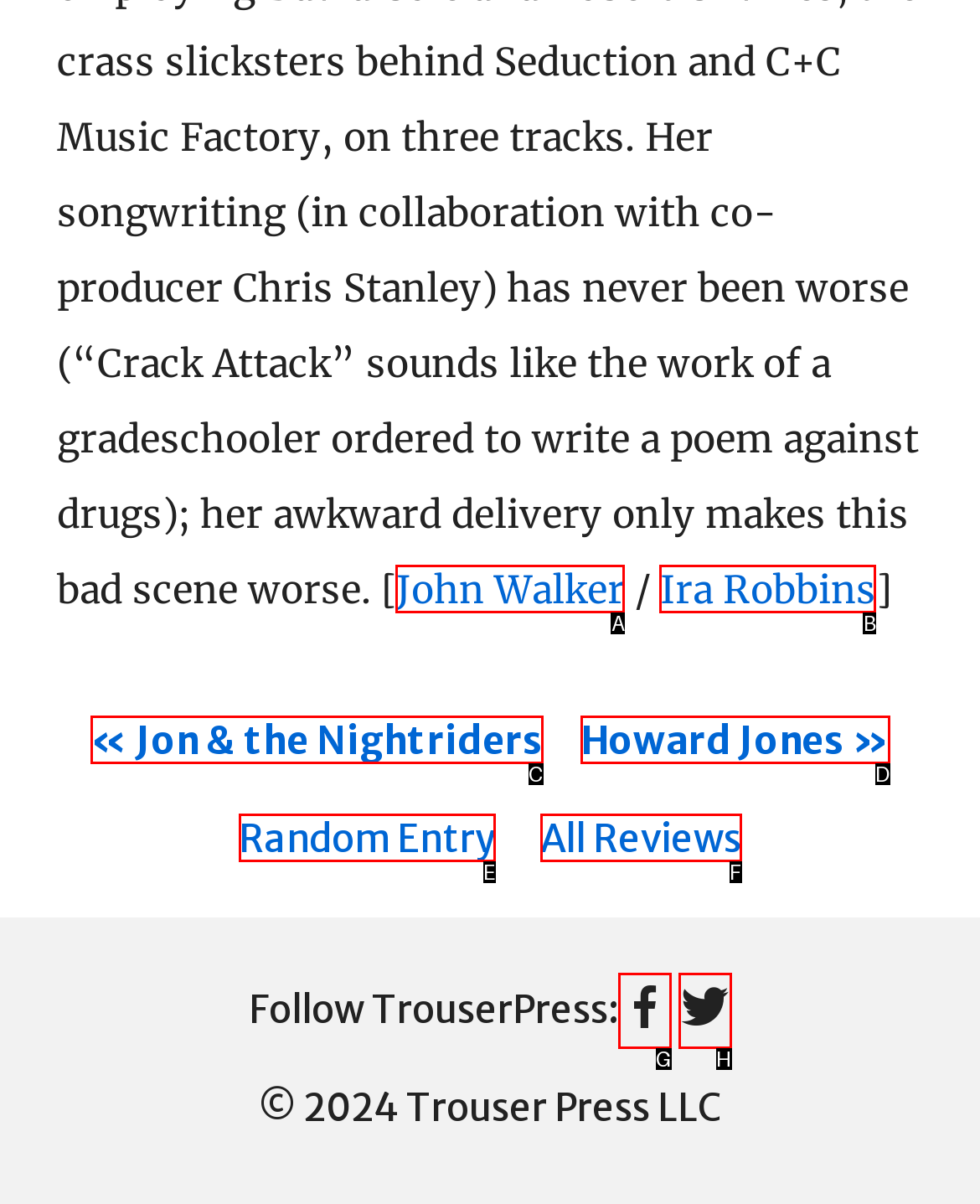Based on the description: Ira Robbins, identify the matching lettered UI element.
Answer by indicating the letter from the choices.

B